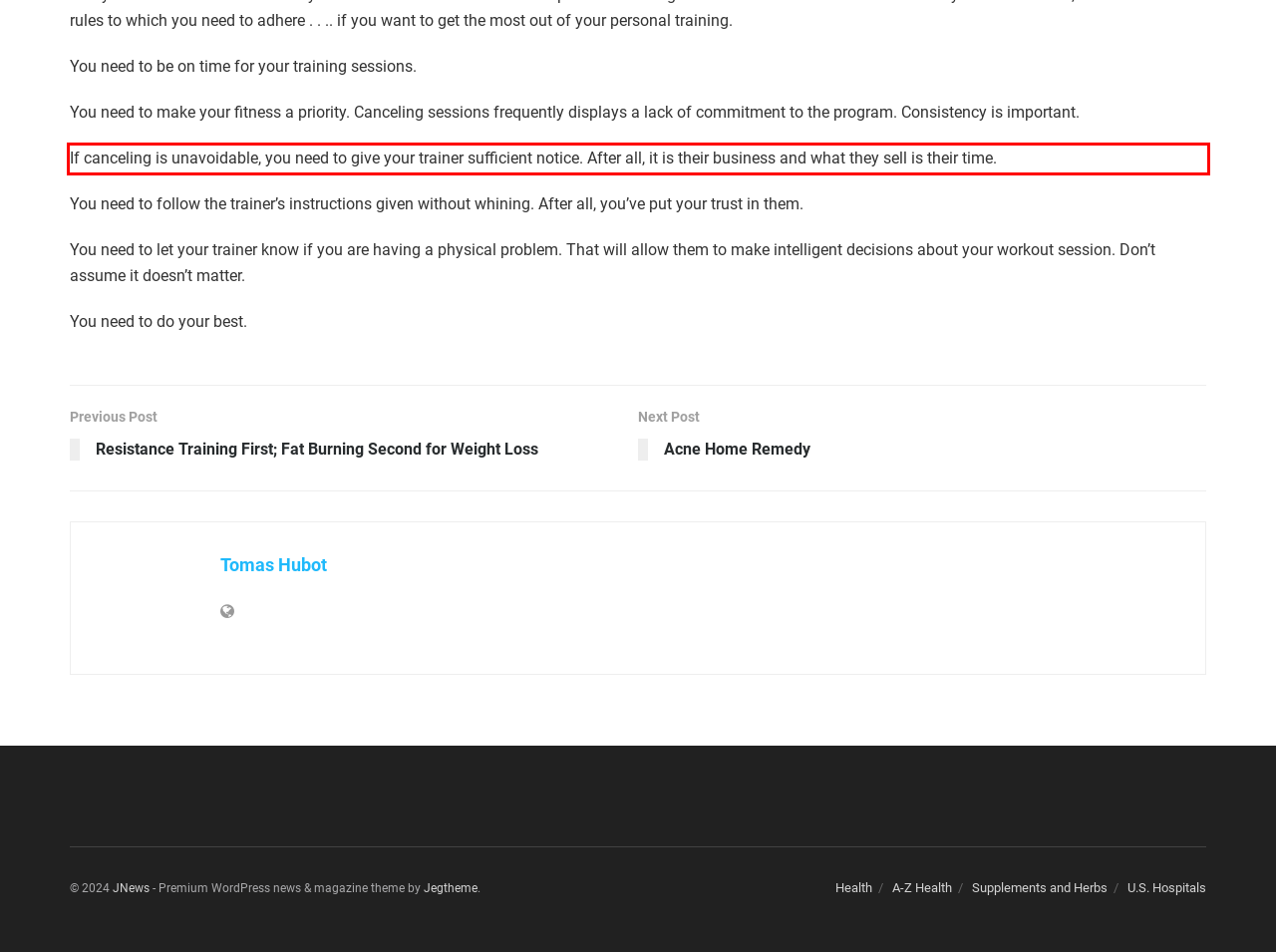Given the screenshot of the webpage, identify the red bounding box, and recognize the text content inside that red bounding box.

If canceling is unavoidable, you need to give your trainer sufficient notice. After all, it is their business and what they sell is their time.